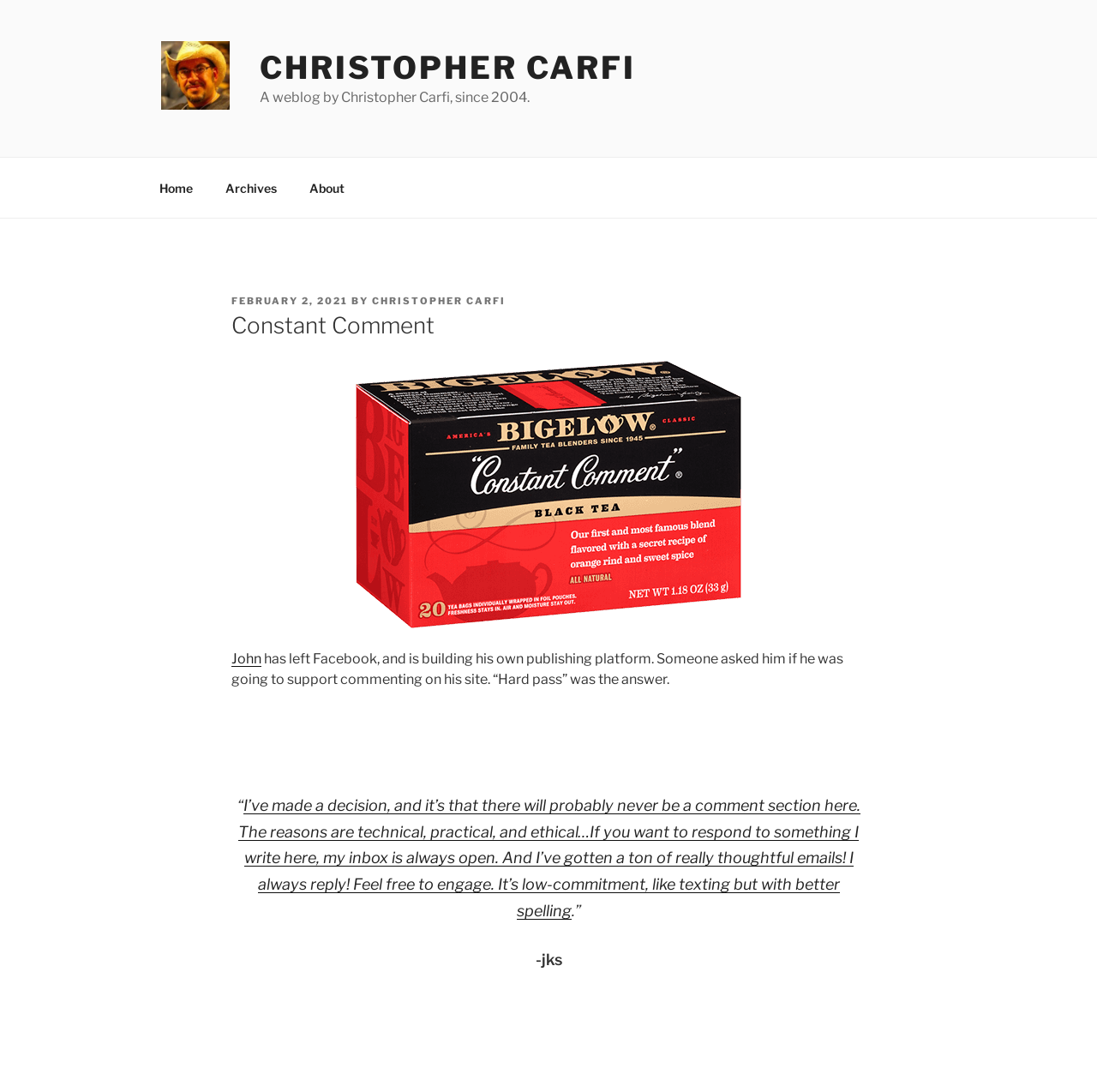What is the date of the current post?
Based on the screenshot, answer the question with a single word or phrase.

February 2, 2021